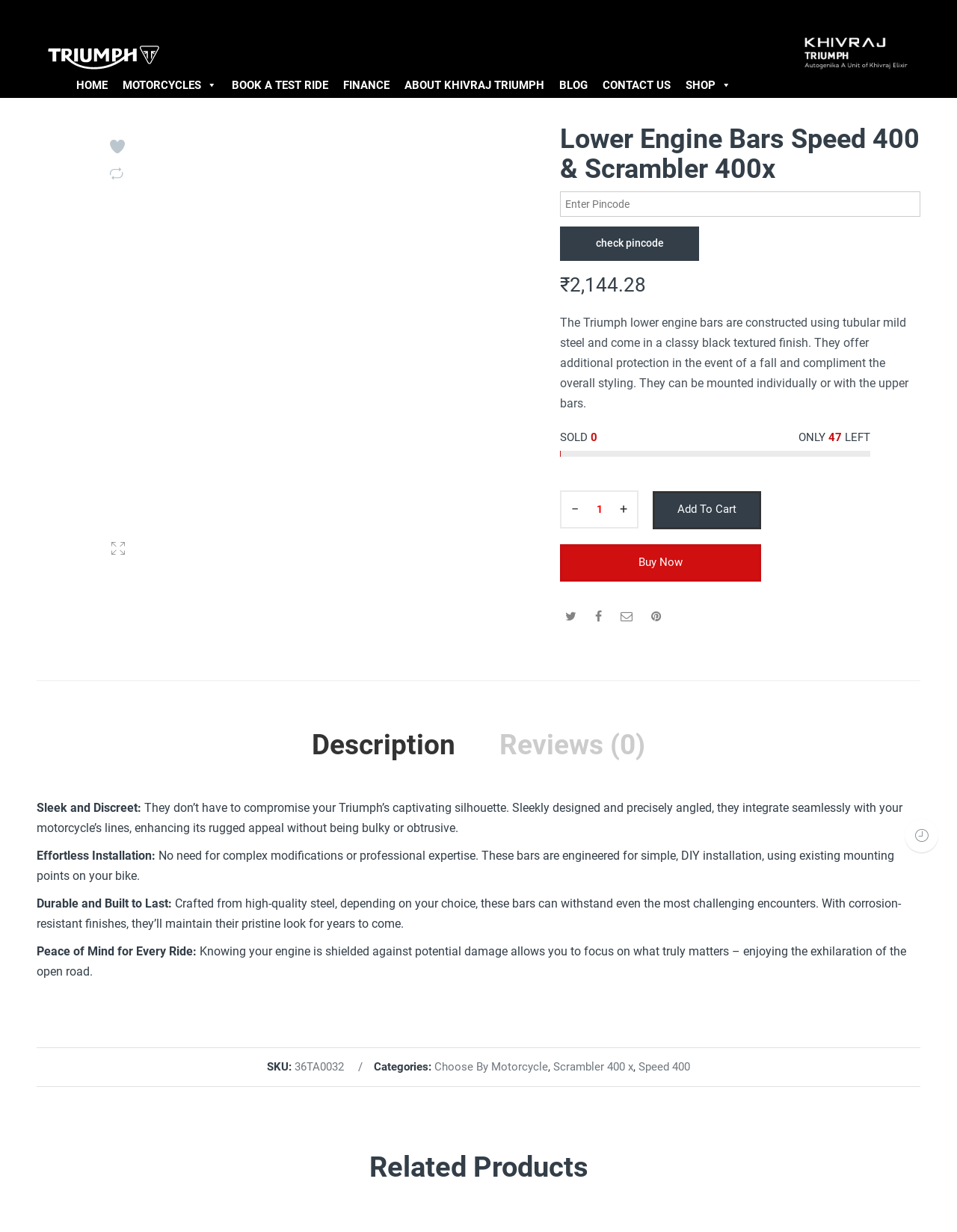Can you provide the bounding box coordinates for the element that should be clicked to implement the instruction: "View product description"?

[0.326, 0.589, 0.491, 0.62]